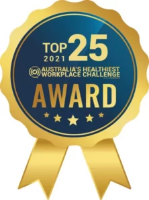Provide a comprehensive description of the image.

This image features a prestigious award badge, highlighting **BIS Cosgrove's** recognition as one of the "Top 25" in **Australia's Healthiest Workplace Challenge** for the year 2021. The badge is designed with a gold ribbon and a circular medallion, accented in blue and adorned with five stars, symbolizing excellence. This accolade reflects BIS Cosgrove's commitment to fostering a healthy and engaging work environment, making it an attractive choice for both clients and potential employees. The award underscores the organization’s dedication to promoting well-being and effectiveness within their workplace culture.